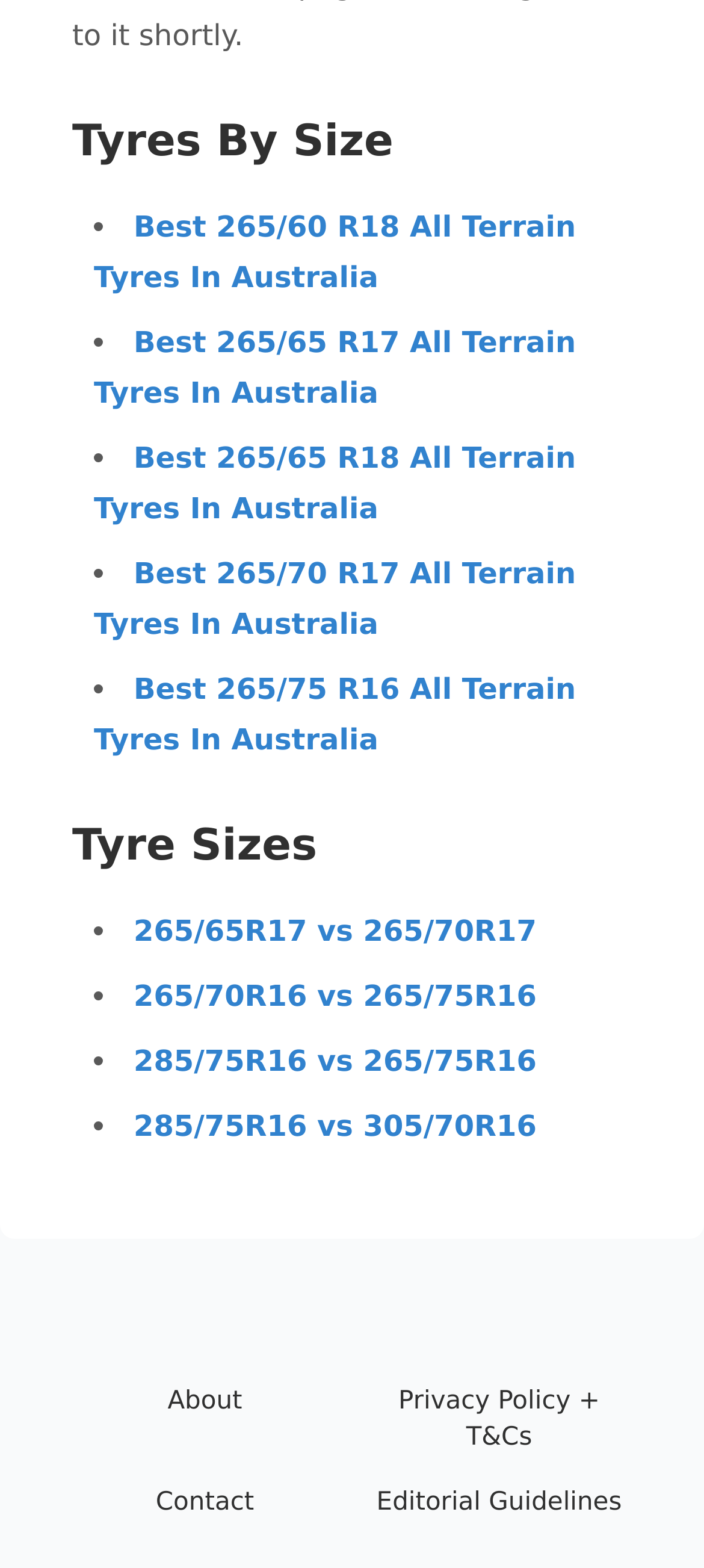Bounding box coordinates must be specified in the format (top-left x, top-left y, bottom-right x, bottom-right y). All values should be floating point numbers between 0 and 1. What are the bounding box coordinates of the UI element described as: 285/75R16 vs 305/70R16

[0.19, 0.707, 0.762, 0.729]